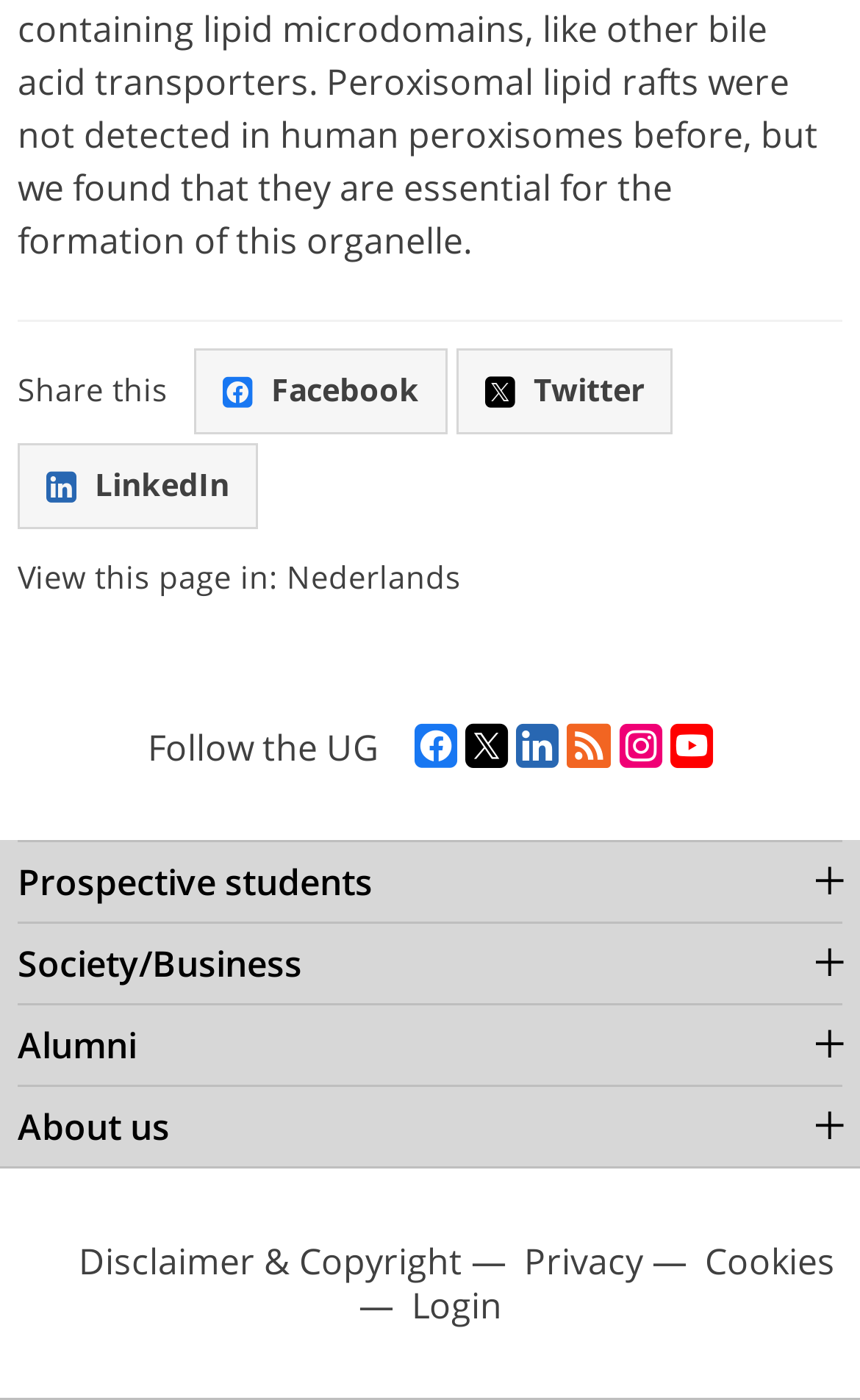What categories are available in the main menu? Look at the image and give a one-word or short phrase answer.

Prospective students, Society/Business, Alumni, About us